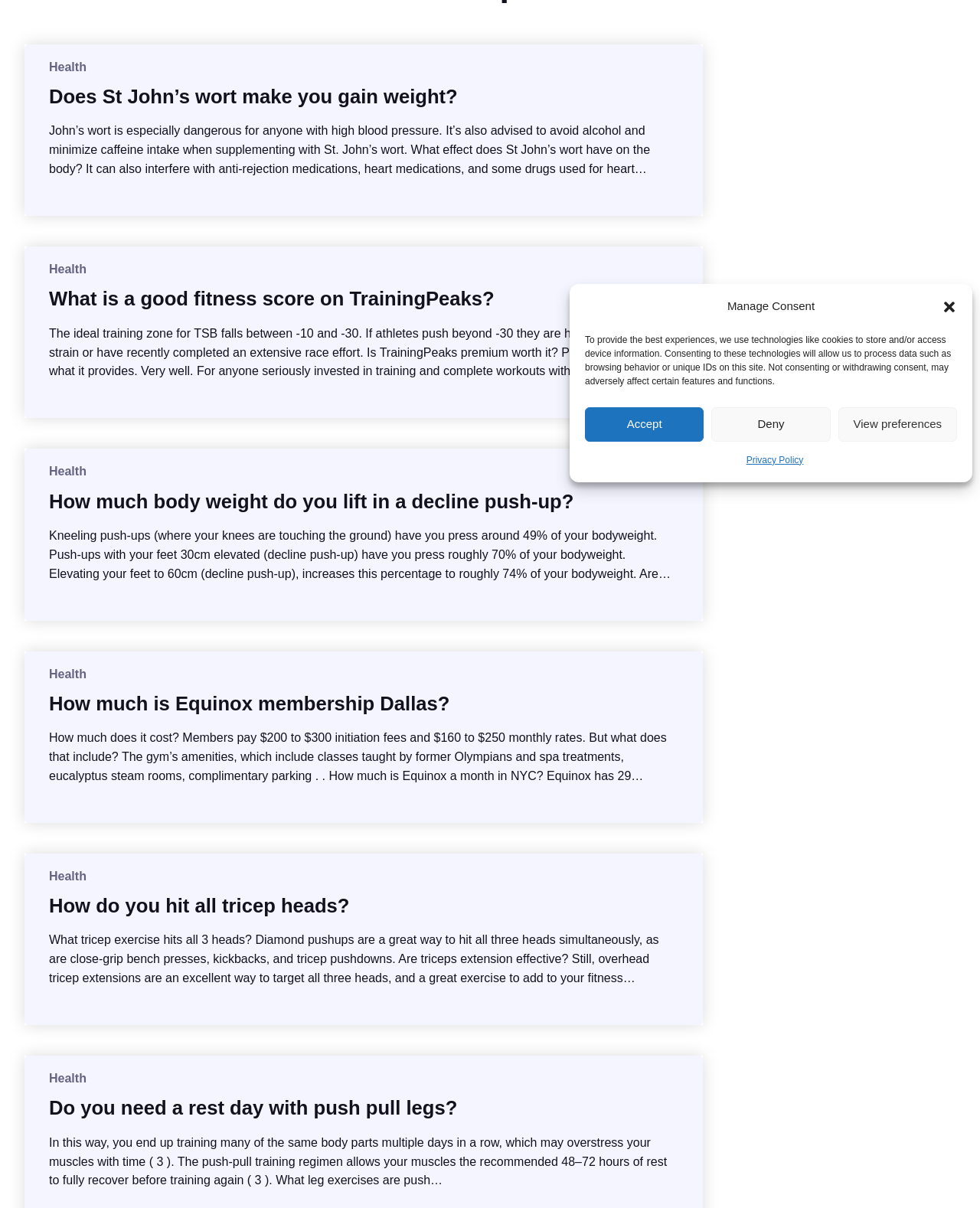Identify the bounding box coordinates for the UI element described as: "Privacy Policy". The coordinates should be provided as four floats between 0 and 1: [left, top, right, bottom].

[0.761, 0.372, 0.82, 0.39]